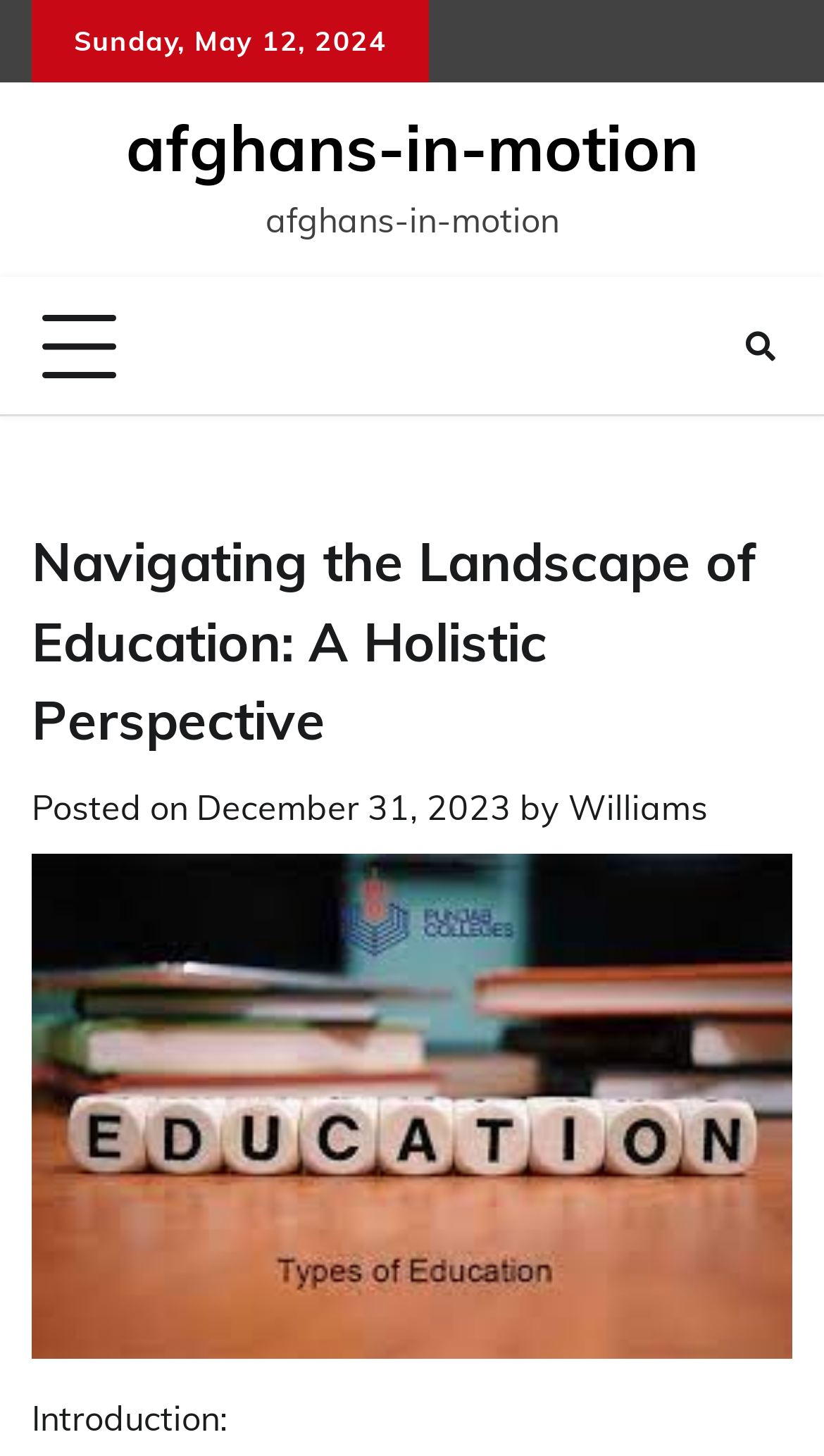Locate and extract the text of the main heading on the webpage.

Navigating the Landscape of Education: A Holistic Perspective